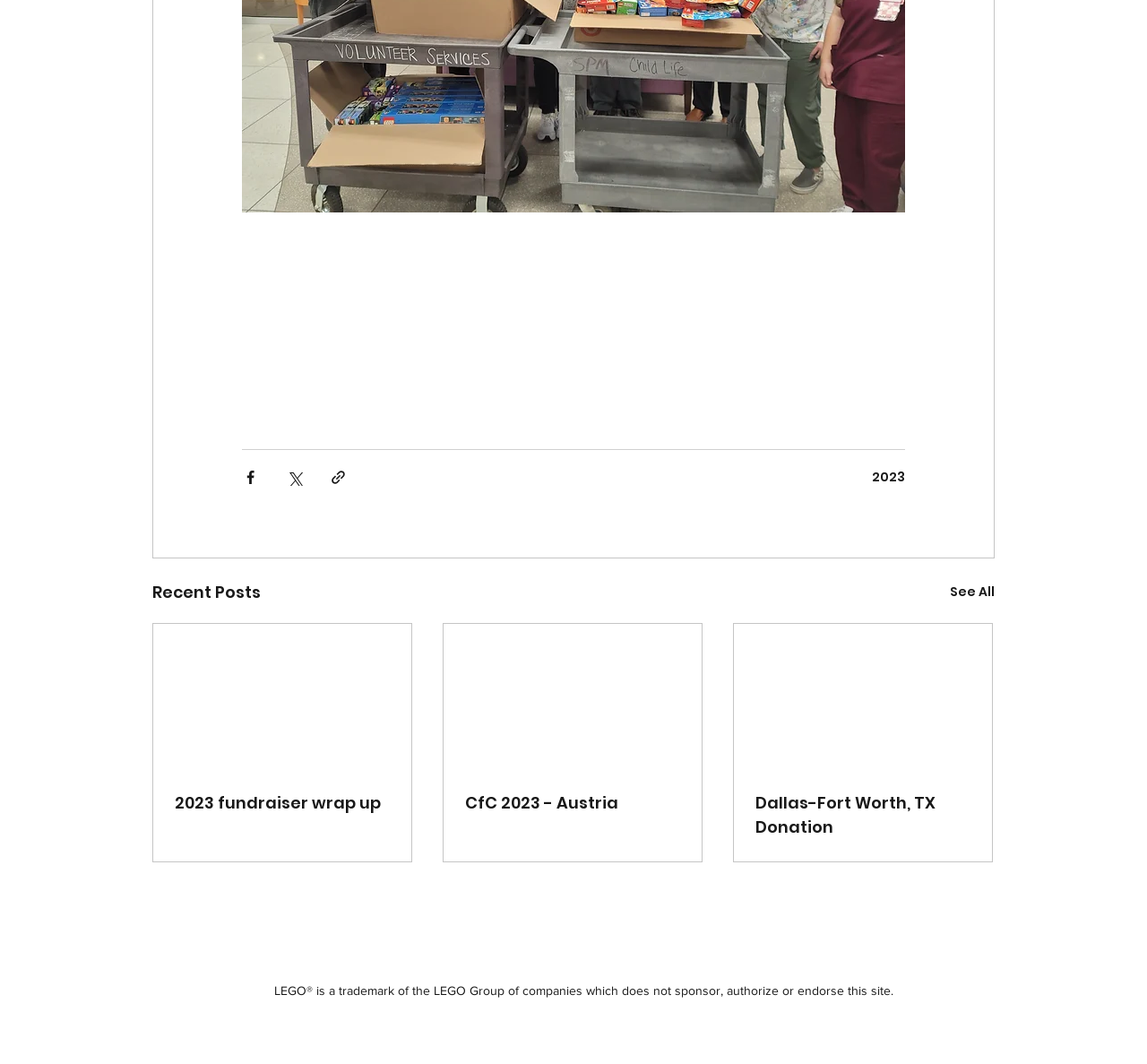Please locate the bounding box coordinates of the element that needs to be clicked to achieve the following instruction: "View recent posts". The coordinates should be four float numbers between 0 and 1, i.e., [left, top, right, bottom].

[0.133, 0.544, 0.227, 0.569]